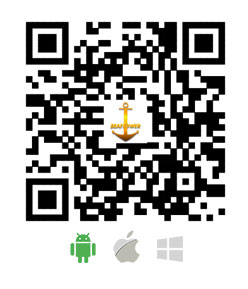How many operating system logos are below the QR code?
Give a detailed and exhaustive answer to the question.

Below the QR code, I count three icons representing various operating systems: a green Android logo, an Apple logo, and a Windows logo. These logos indicate that the QR code may be linked to an application or service compatible with these platforms.